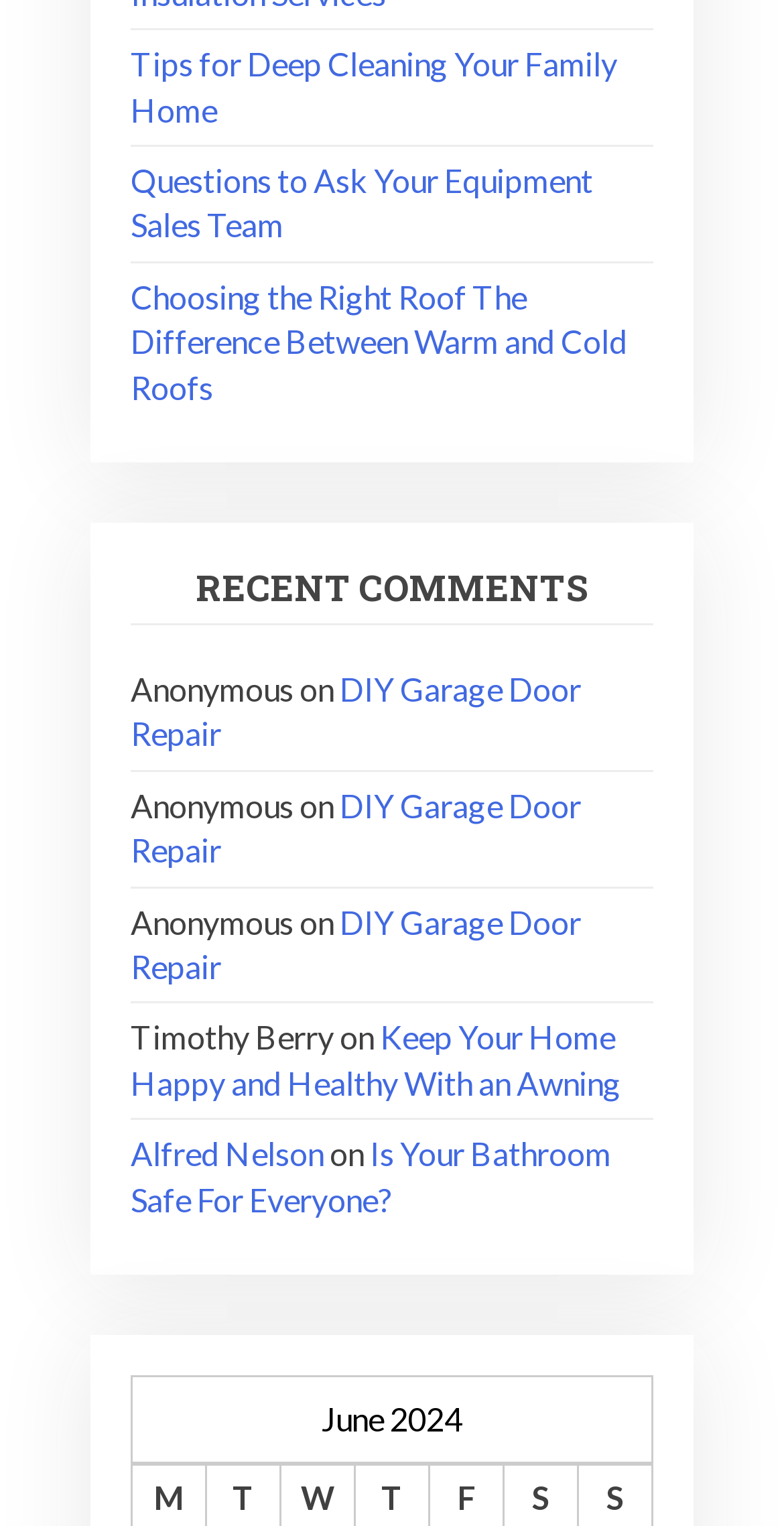Please locate the bounding box coordinates of the region I need to click to follow this instruction: "Explore the article about keeping your home happy and healthy with an awning".

[0.167, 0.667, 0.792, 0.722]